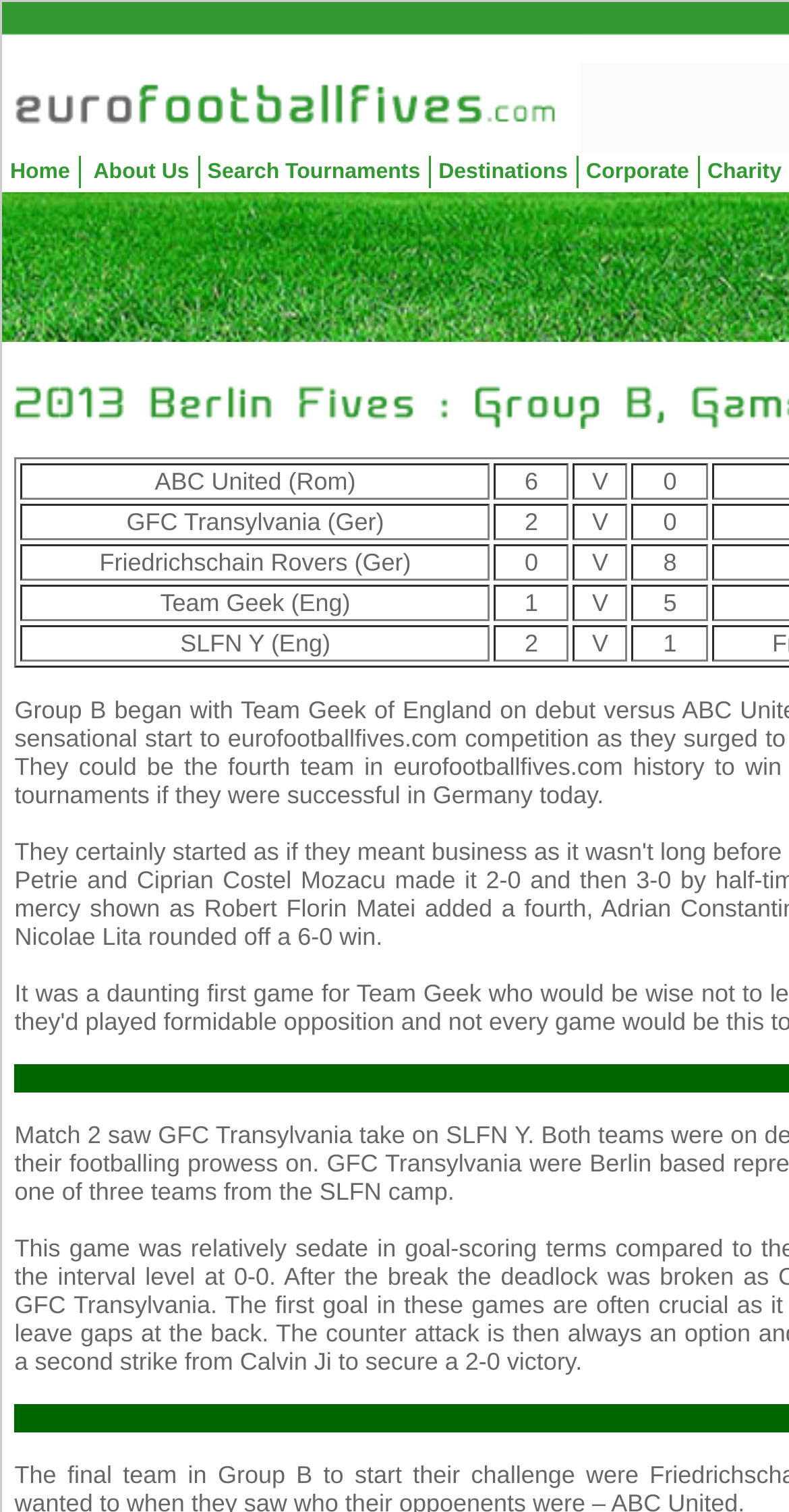Please look at the image and answer the question with a detailed explanation: What is the position of the 'Search Tournaments' link?

I examined the layout table cells and found the 'Search Tournaments' link, which is the fourth link from the left in the top navigation bar.